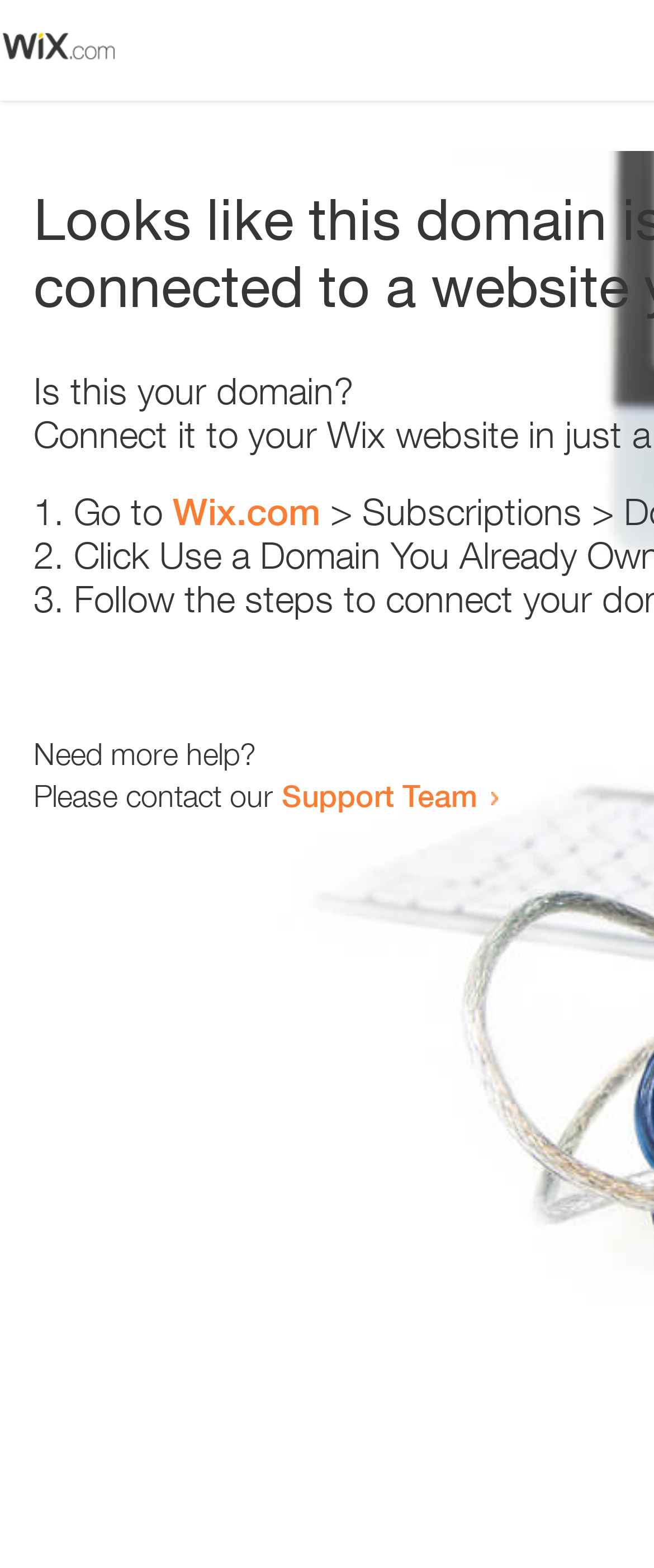Answer the question using only a single word or phrase: 
How many steps are provided to resolve the issue?

3